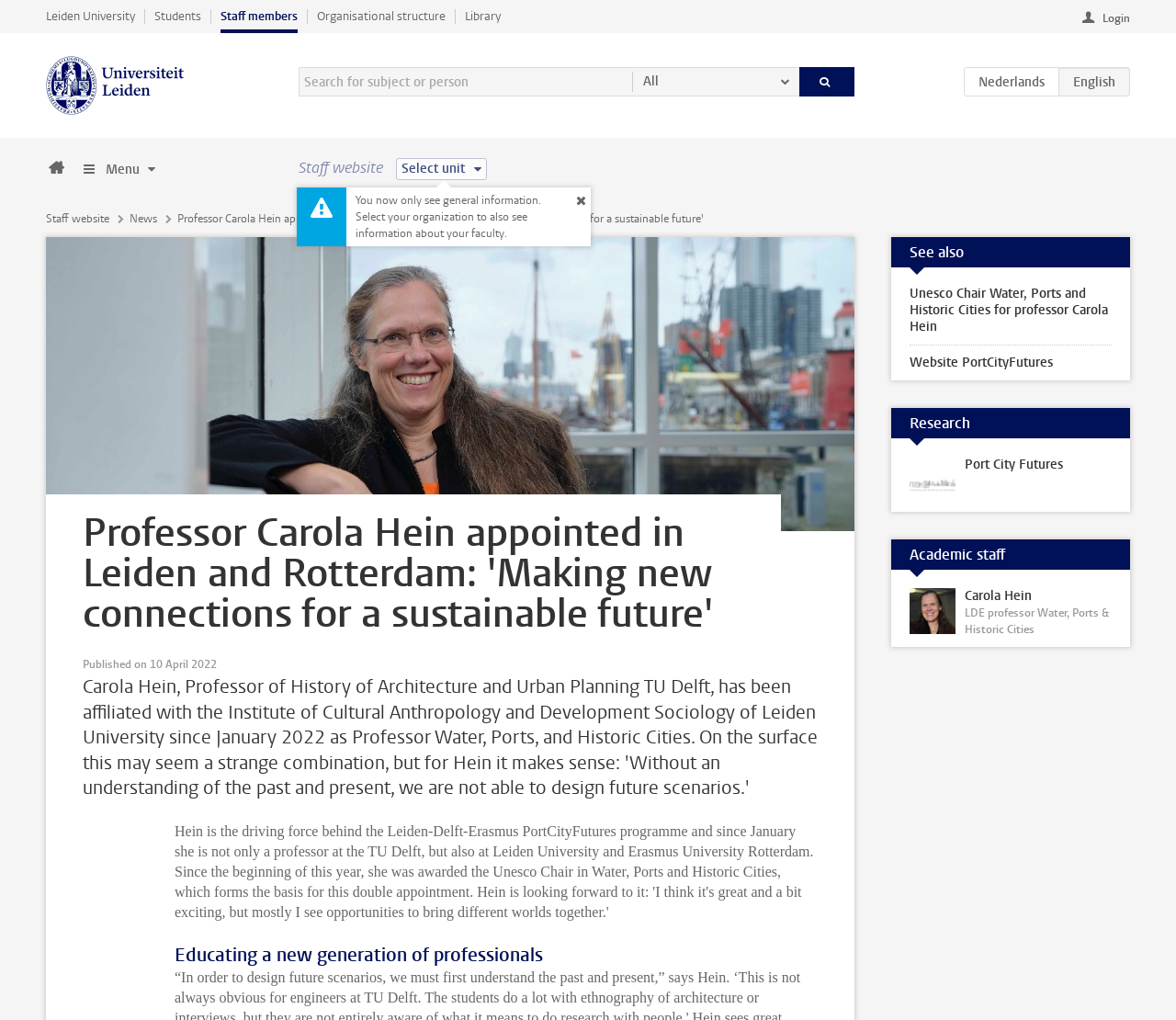Kindly determine the bounding box coordinates for the area that needs to be clicked to execute this instruction: "Login".

[0.92, 0.008, 0.961, 0.028]